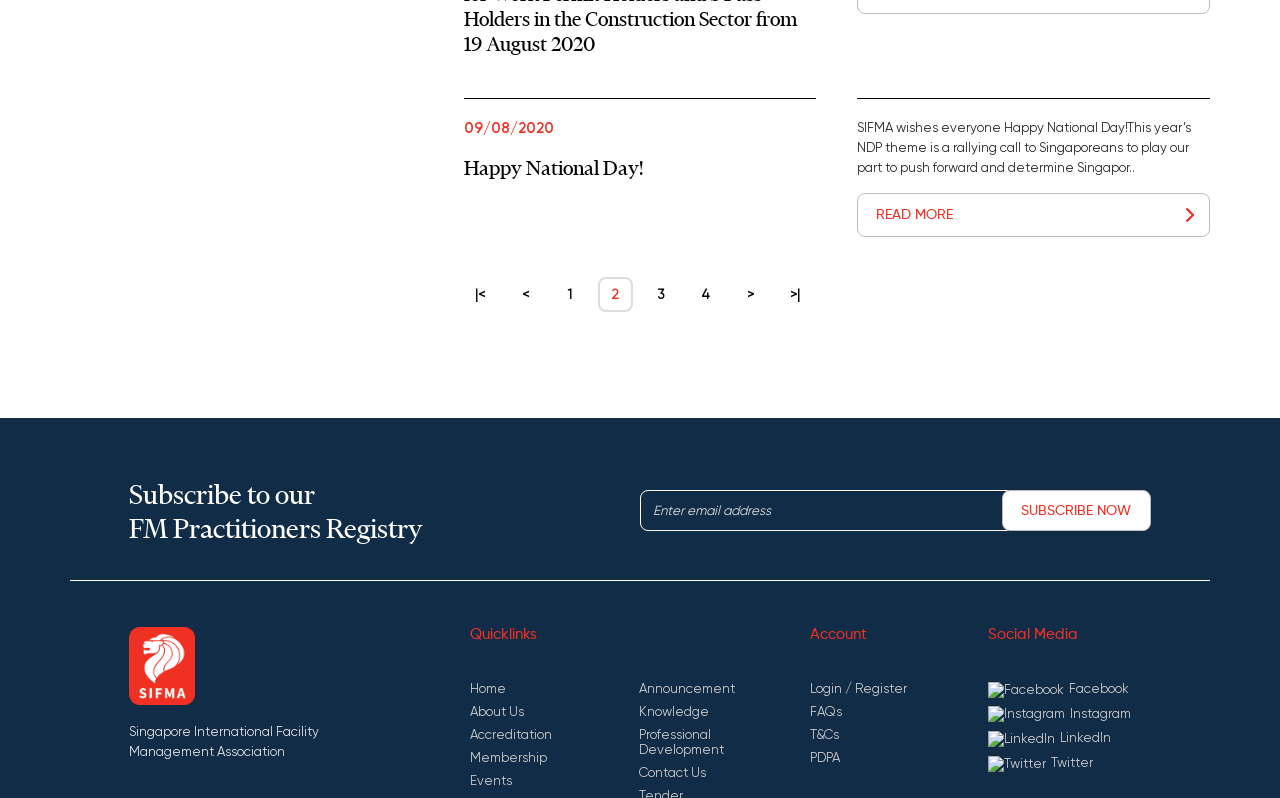Please find the bounding box coordinates for the clickable element needed to perform this instruction: "Subscribe to the FM Practitioners Registry".

[0.5, 0.614, 0.788, 0.666]